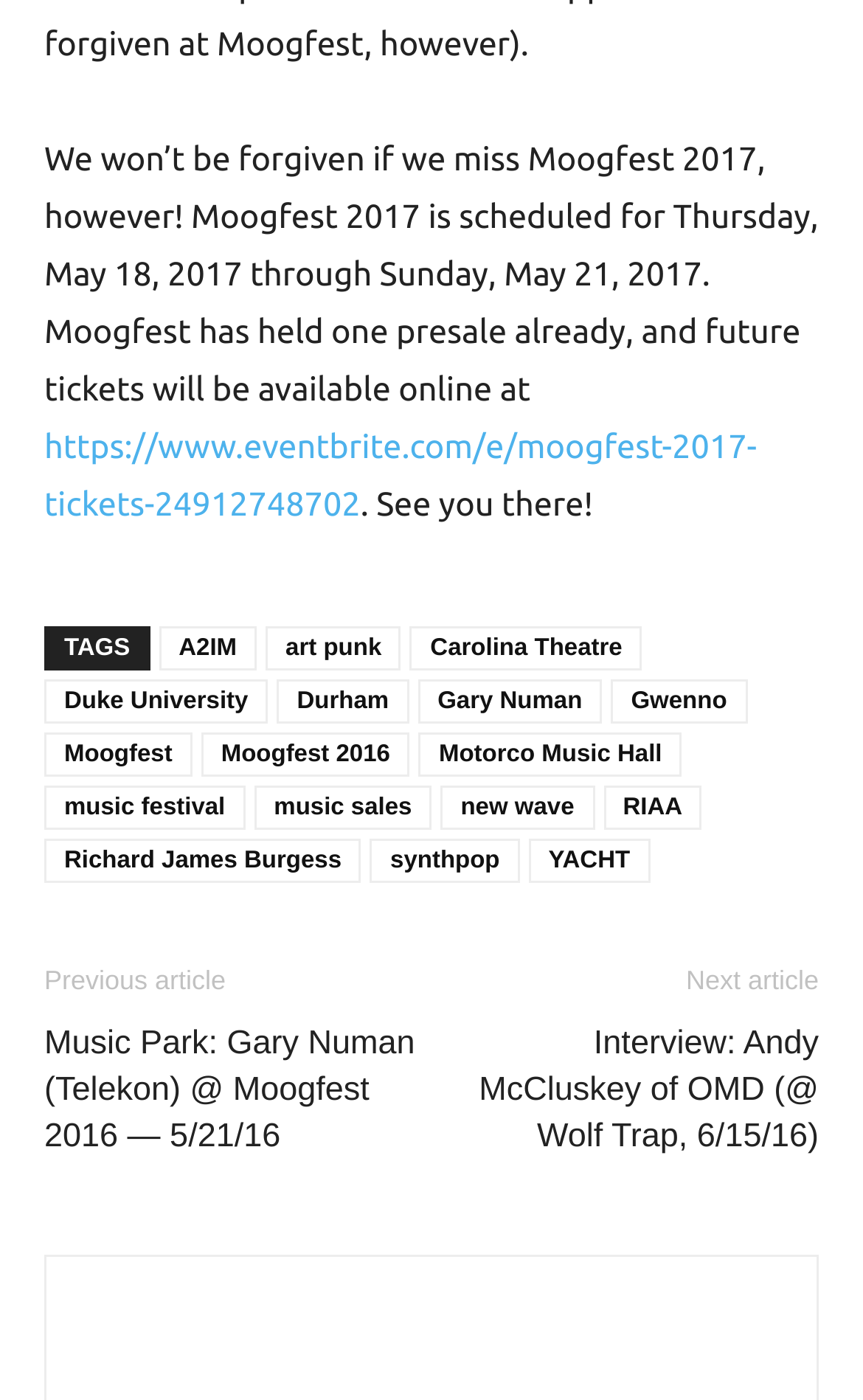What is the name of the music festival mentioned in the webpage?
Based on the image, please offer an in-depth response to the question.

The answer can be found in the first StaticText element, which mentions 'Moogfest 2017', and also in the list of tags at the bottom of the webpage.